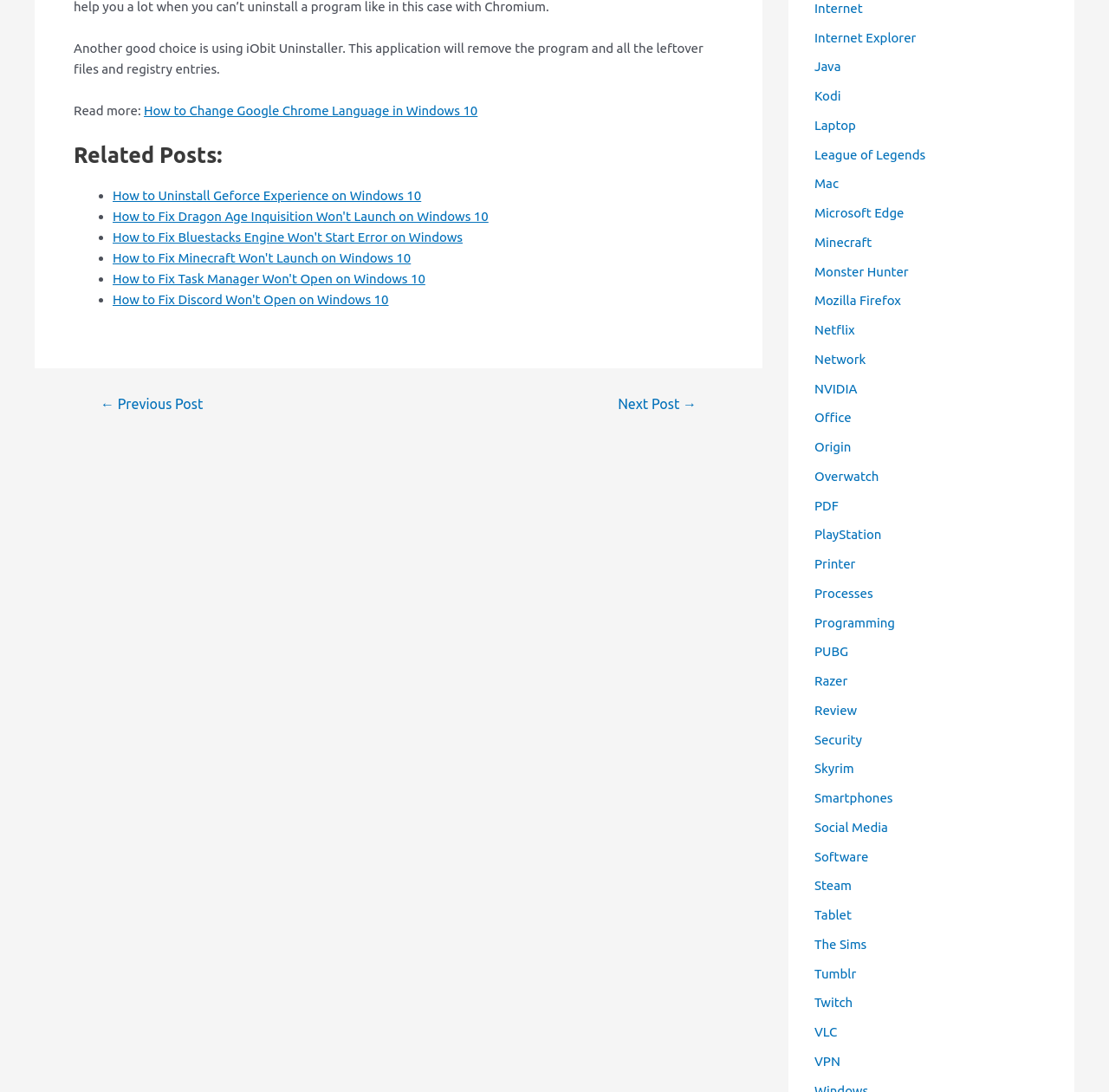What is the recommended uninstaller for removing programs?
Provide a concise answer using a single word or phrase based on the image.

iObit Uninstaller